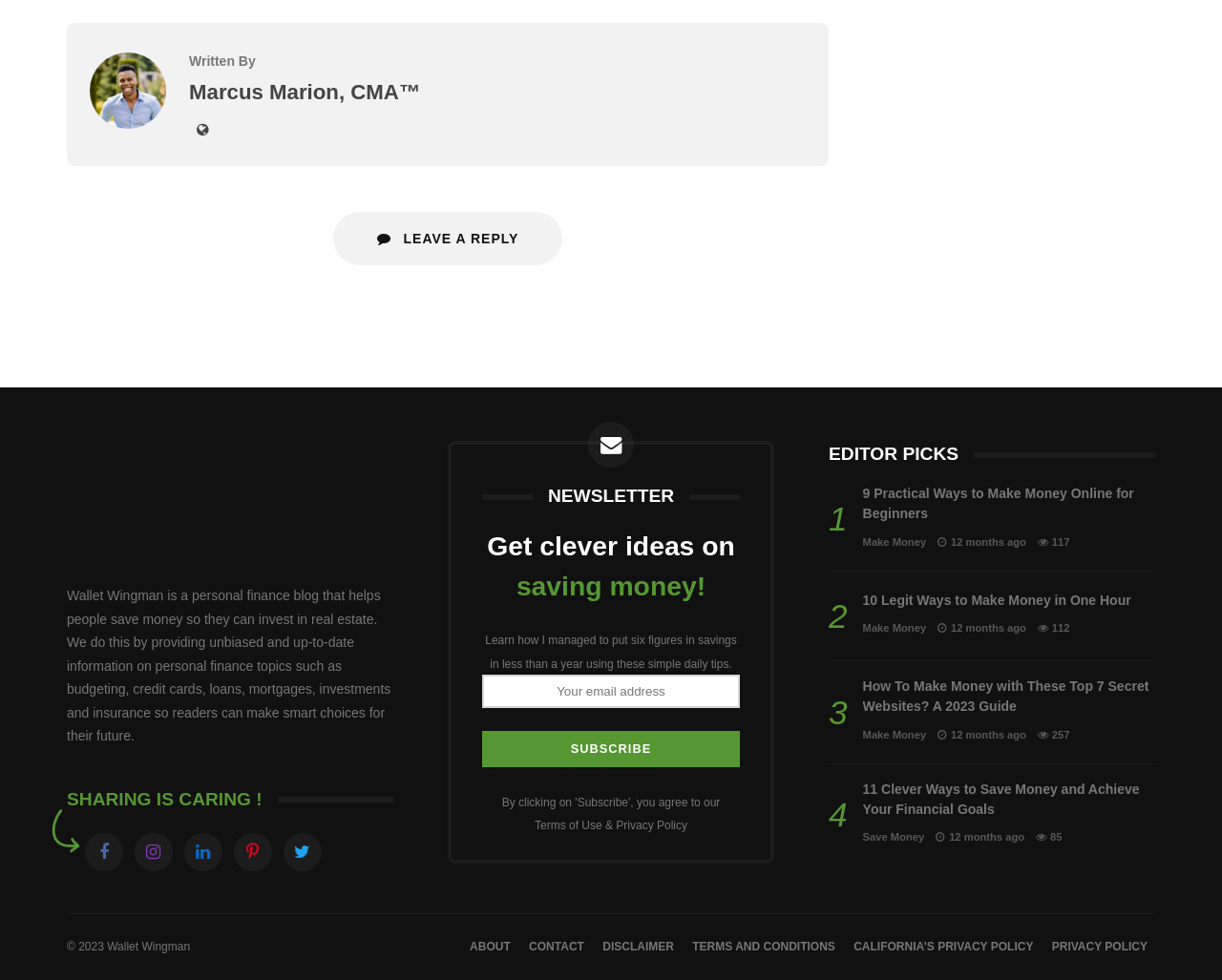How many social media links are there?
Please describe in detail the information shown in the image to answer the question.

There are five social media links, namely Facebook, Instagram, Linkedin, Pinterest, and Twitter, which are represented by the links ' Facebook', ' Instagram', ' Linkedin', ' Pinterest', and ' Twitter' respectively.